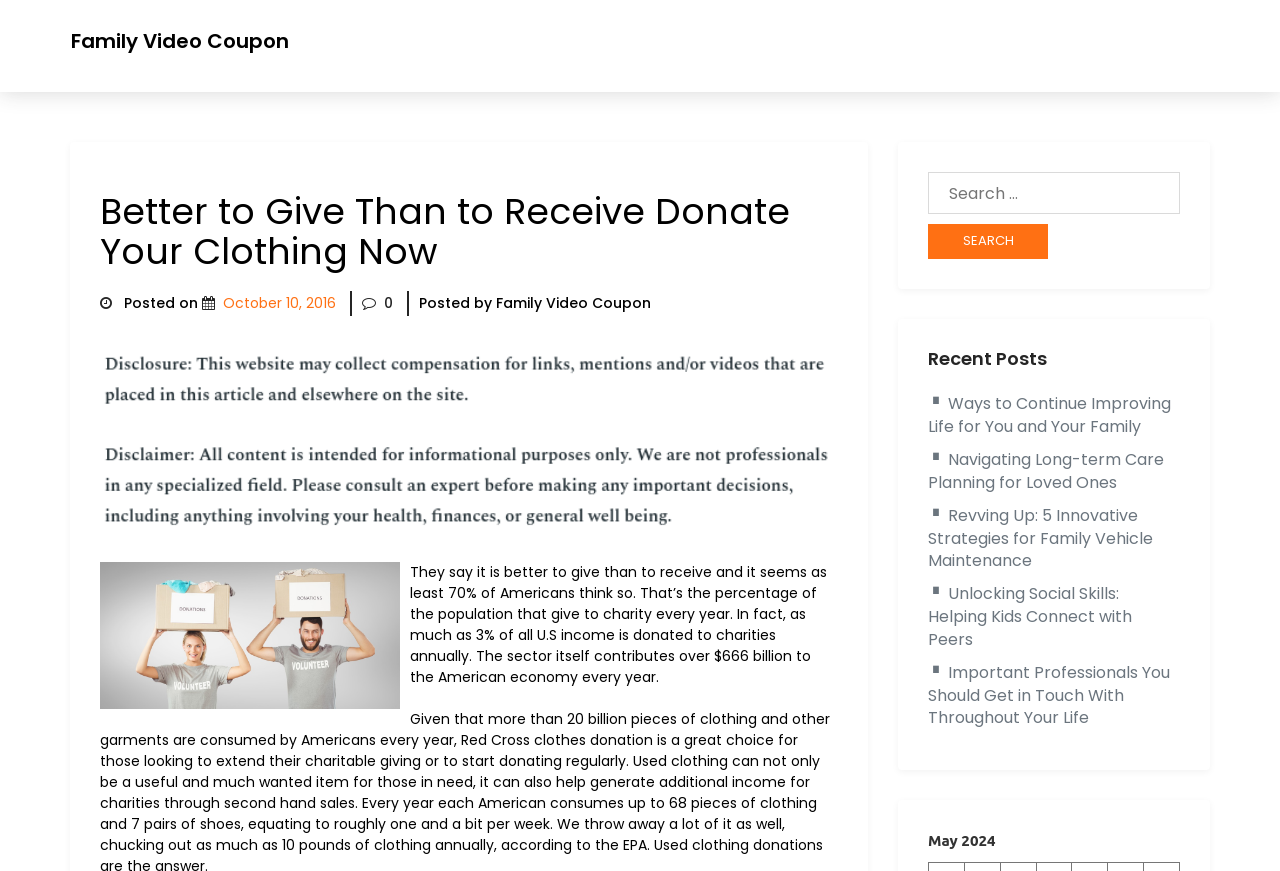Please locate the bounding box coordinates of the element that should be clicked to achieve the given instruction: "Search for something".

[0.725, 0.197, 0.922, 0.297]